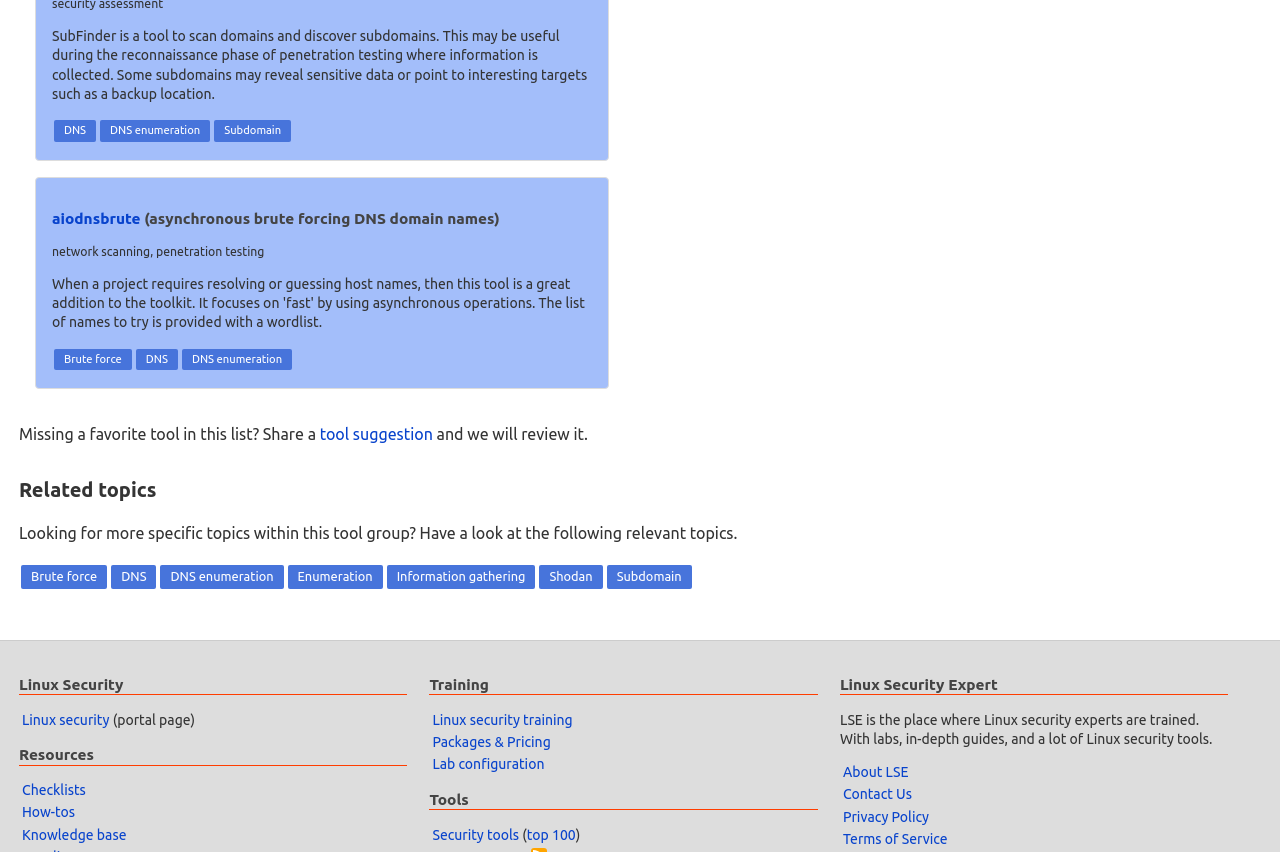Kindly determine the bounding box coordinates for the clickable area to achieve the given instruction: "Click on DNS link".

[0.05, 0.146, 0.067, 0.16]